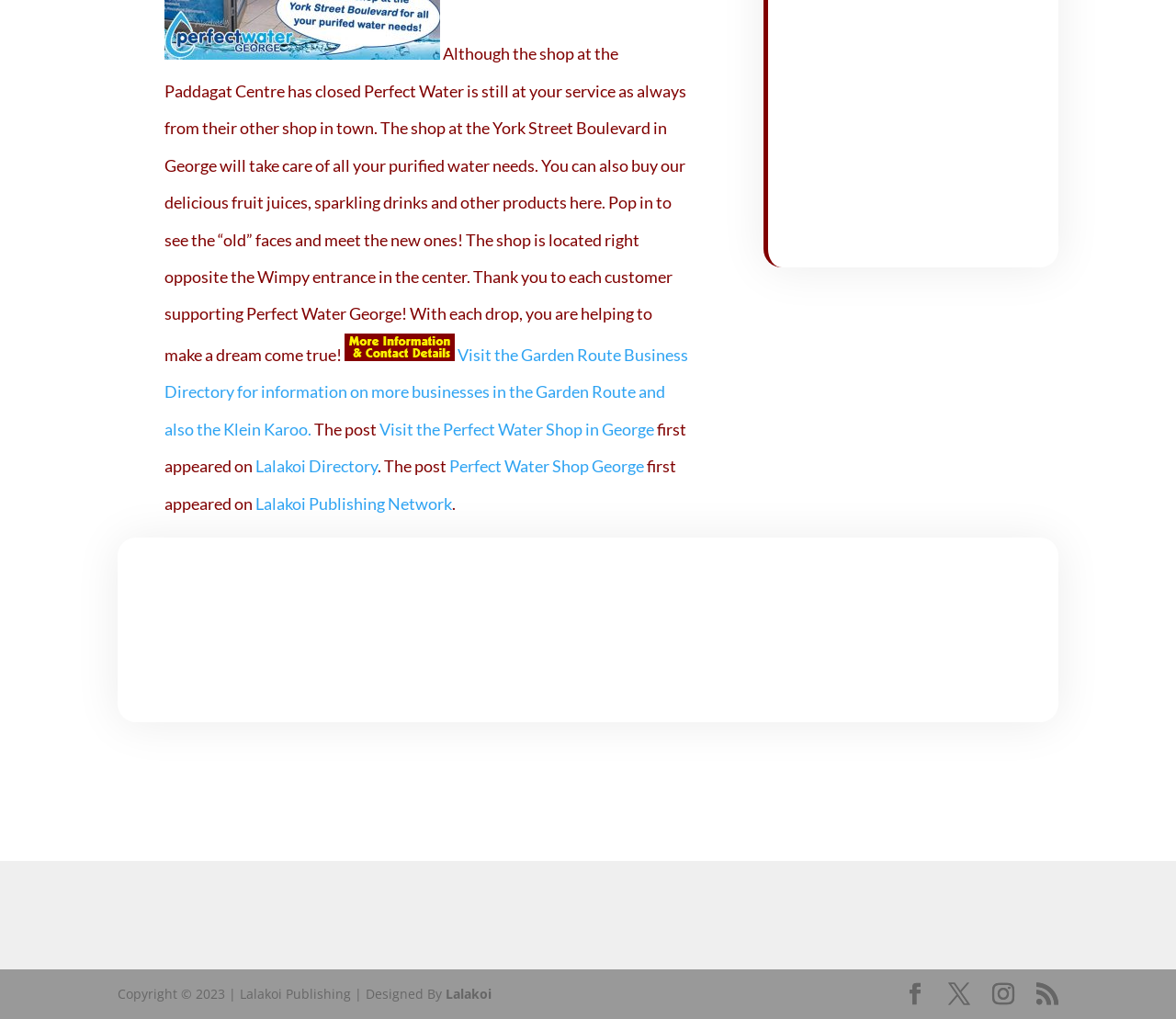Please respond in a single word or phrase: 
What is the name of the shop in George?

Perfect Water